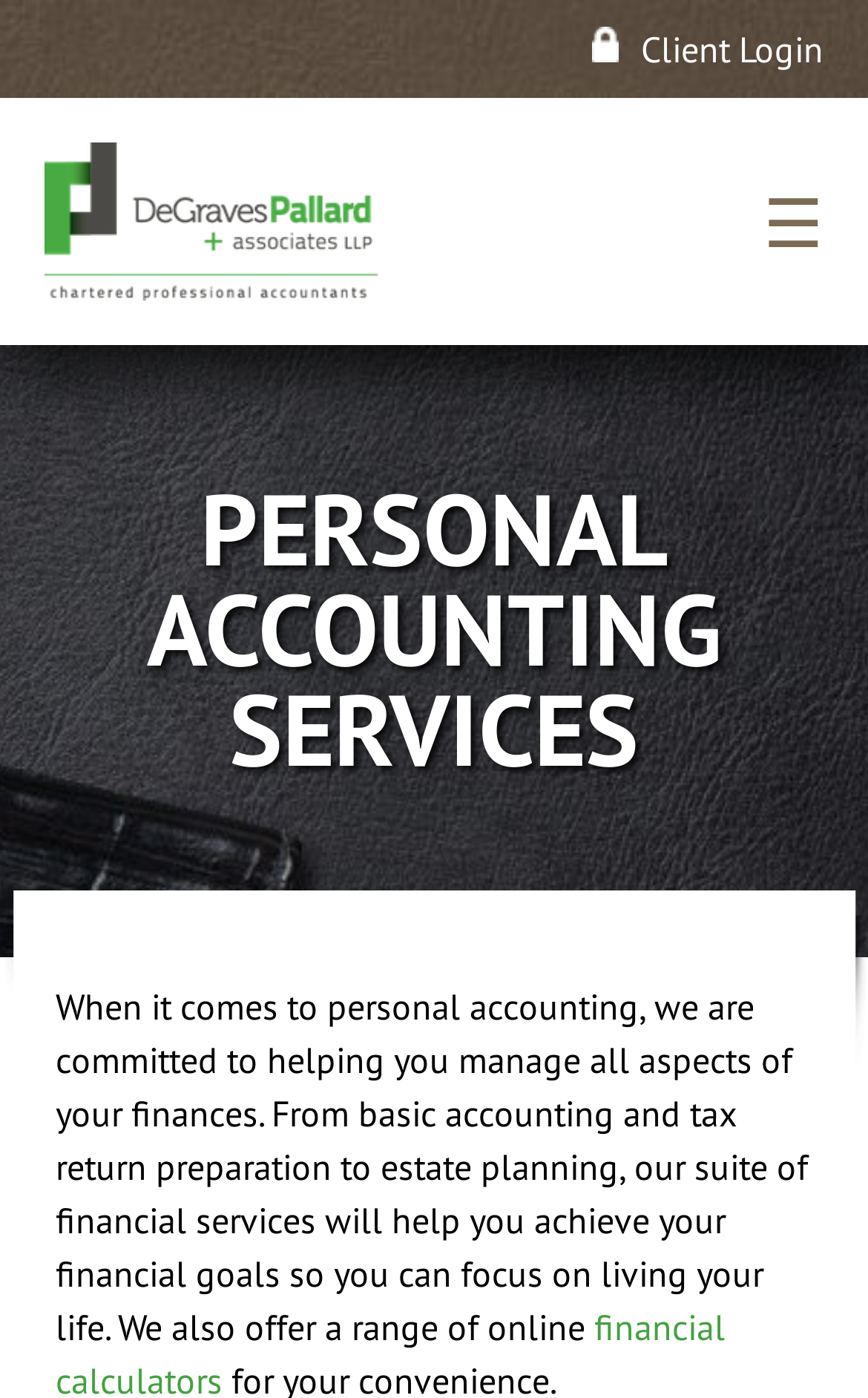Can you extract the primary headline text from the webpage?

PERSONAL ACCOUNTING SERVICES